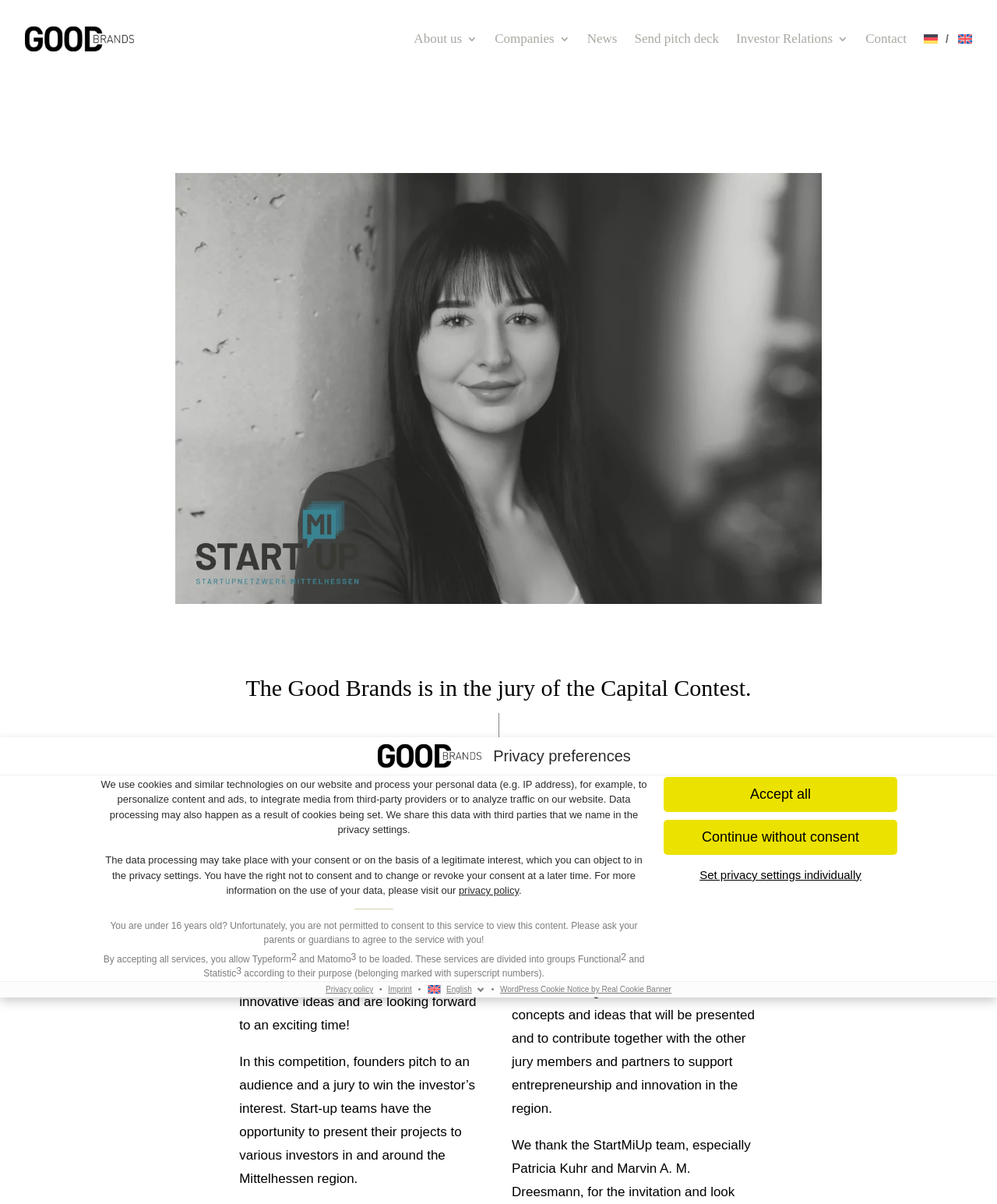Who will be part of the jury on April 27th?
Using the visual information, answer the question in a single word or phrase.

Diana Boxheimer